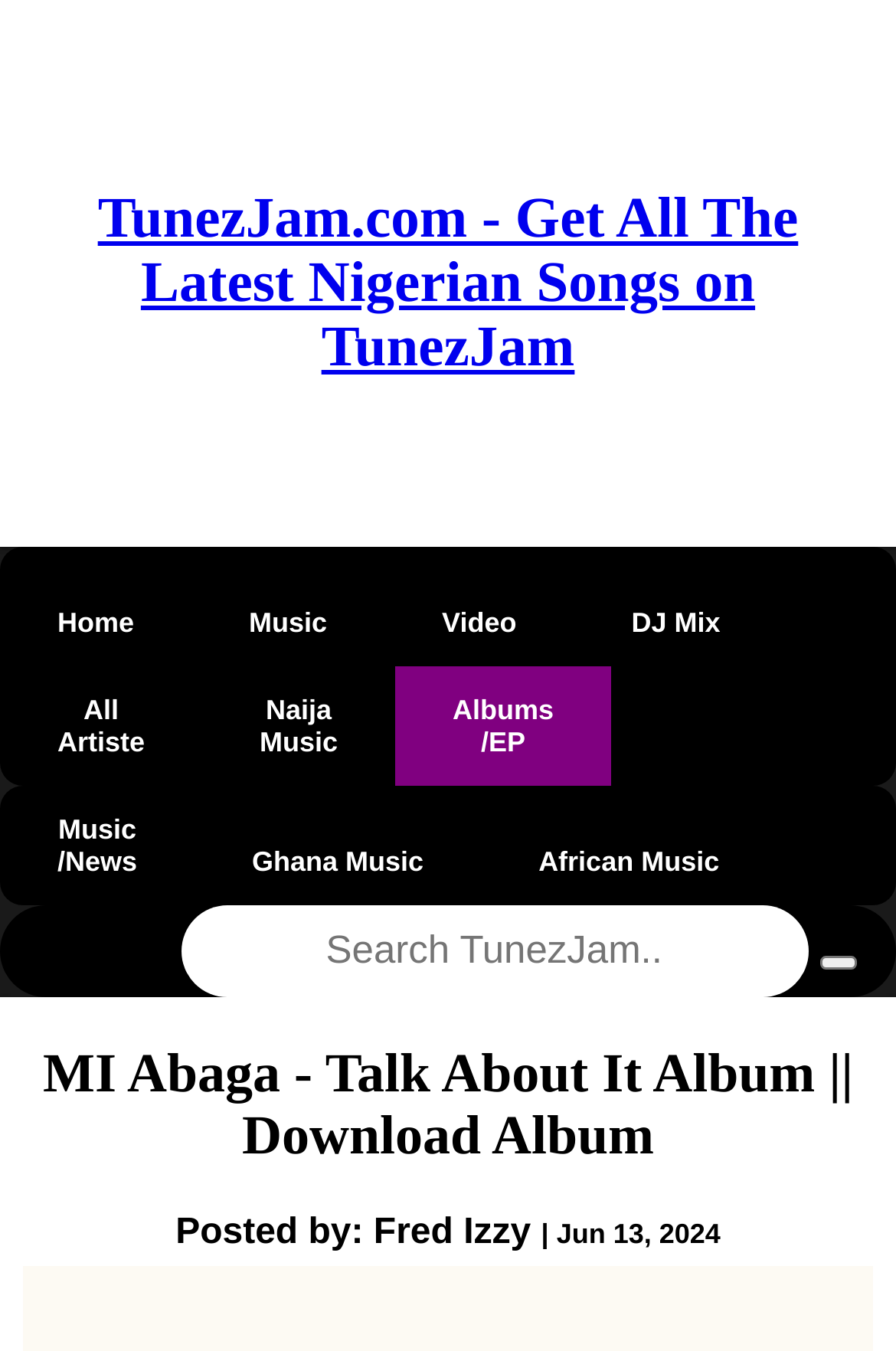Answer the question with a brief word or phrase:
When was the article about MI Abaga's album posted?

Jun 13, 2024